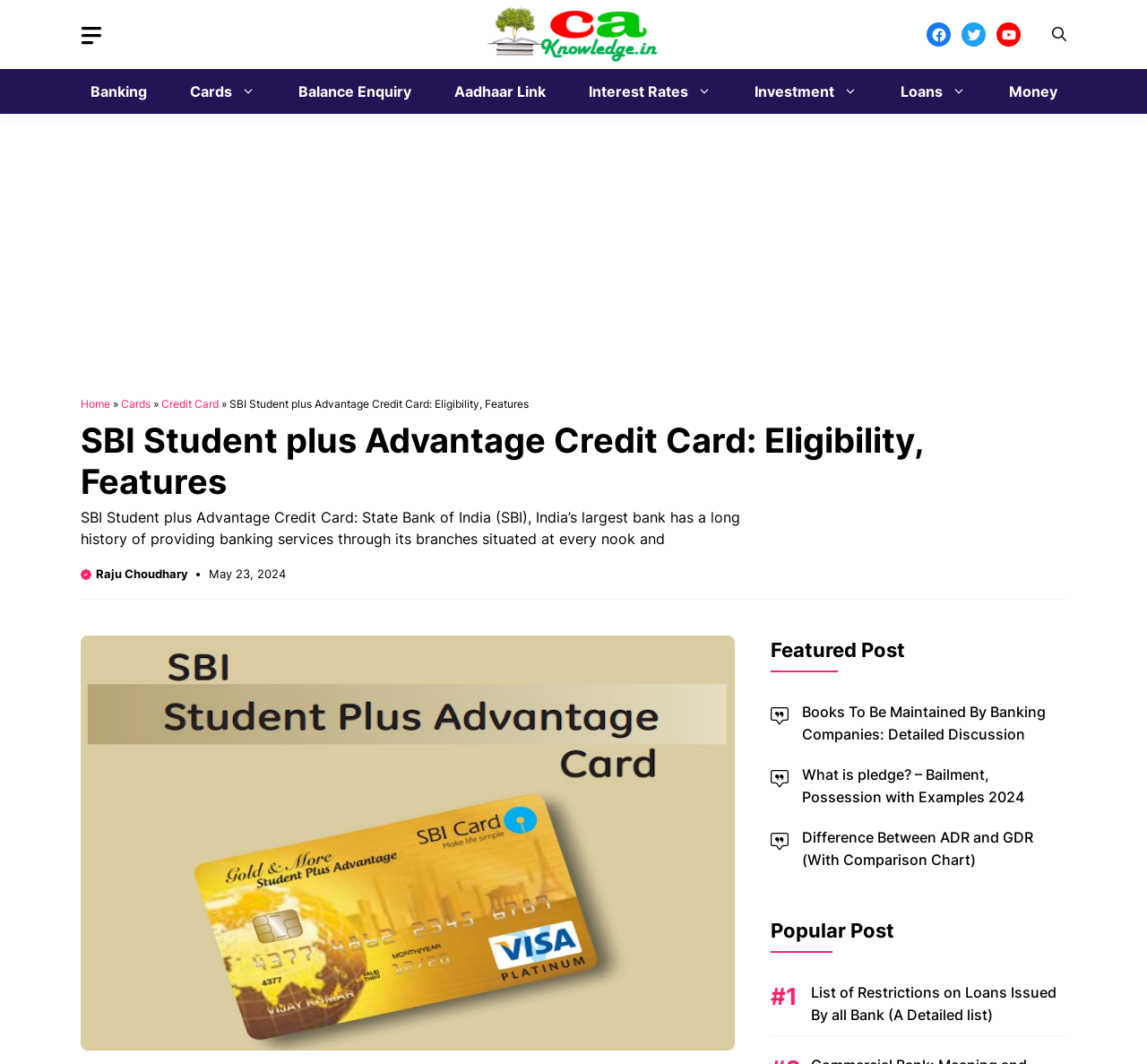What is the topic of the featured post?
Based on the visual, give a brief answer using one word or a short phrase.

Books To Be Maintained By Banking Companies